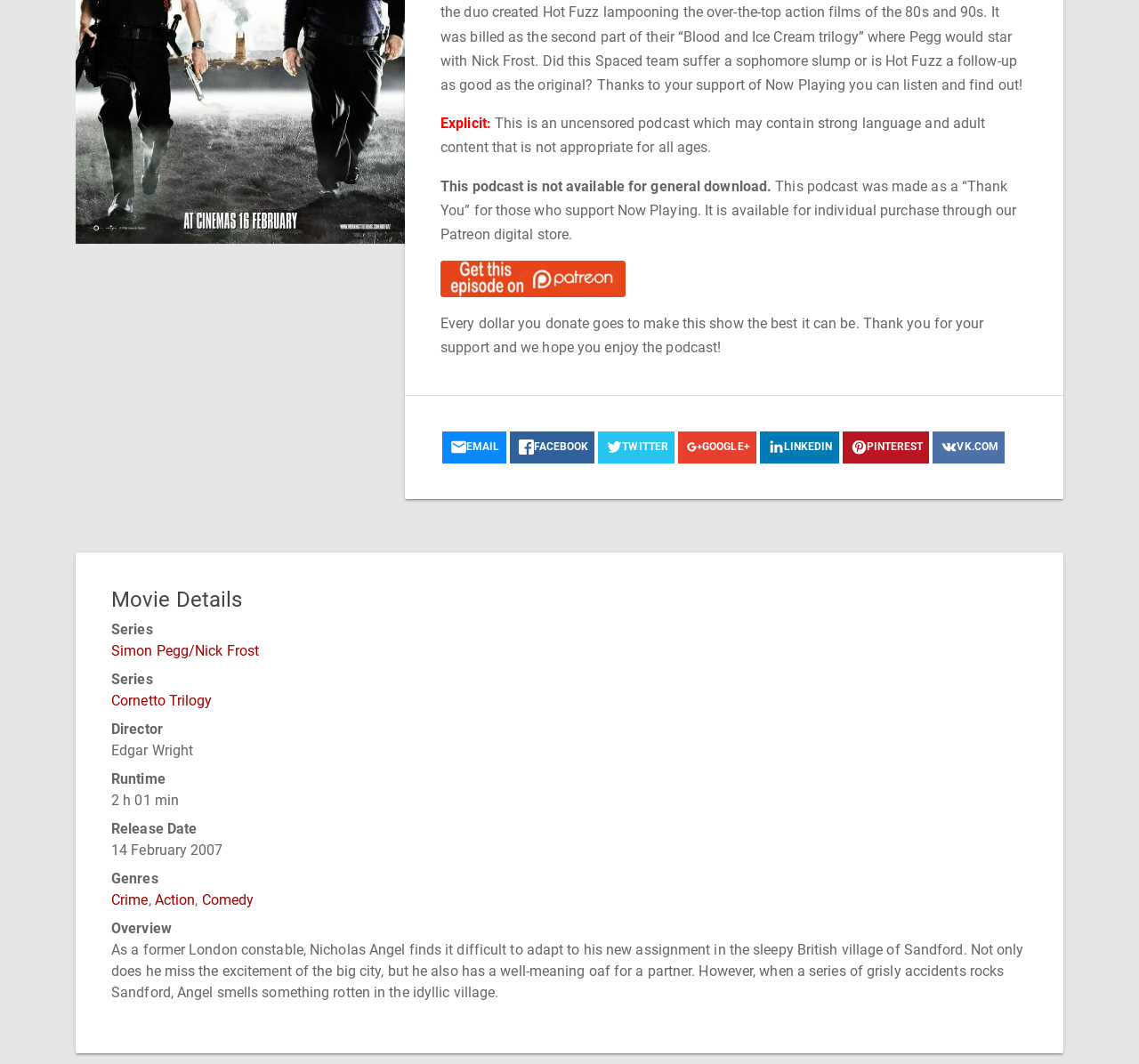Locate the UI element that matches the description Cornetto Trilogy in the webpage screenshot. Return the bounding box coordinates in the format (top-left x, top-left y, bottom-right x, bottom-right y), with values ranging from 0 to 1.

[0.098, 0.65, 0.186, 0.666]